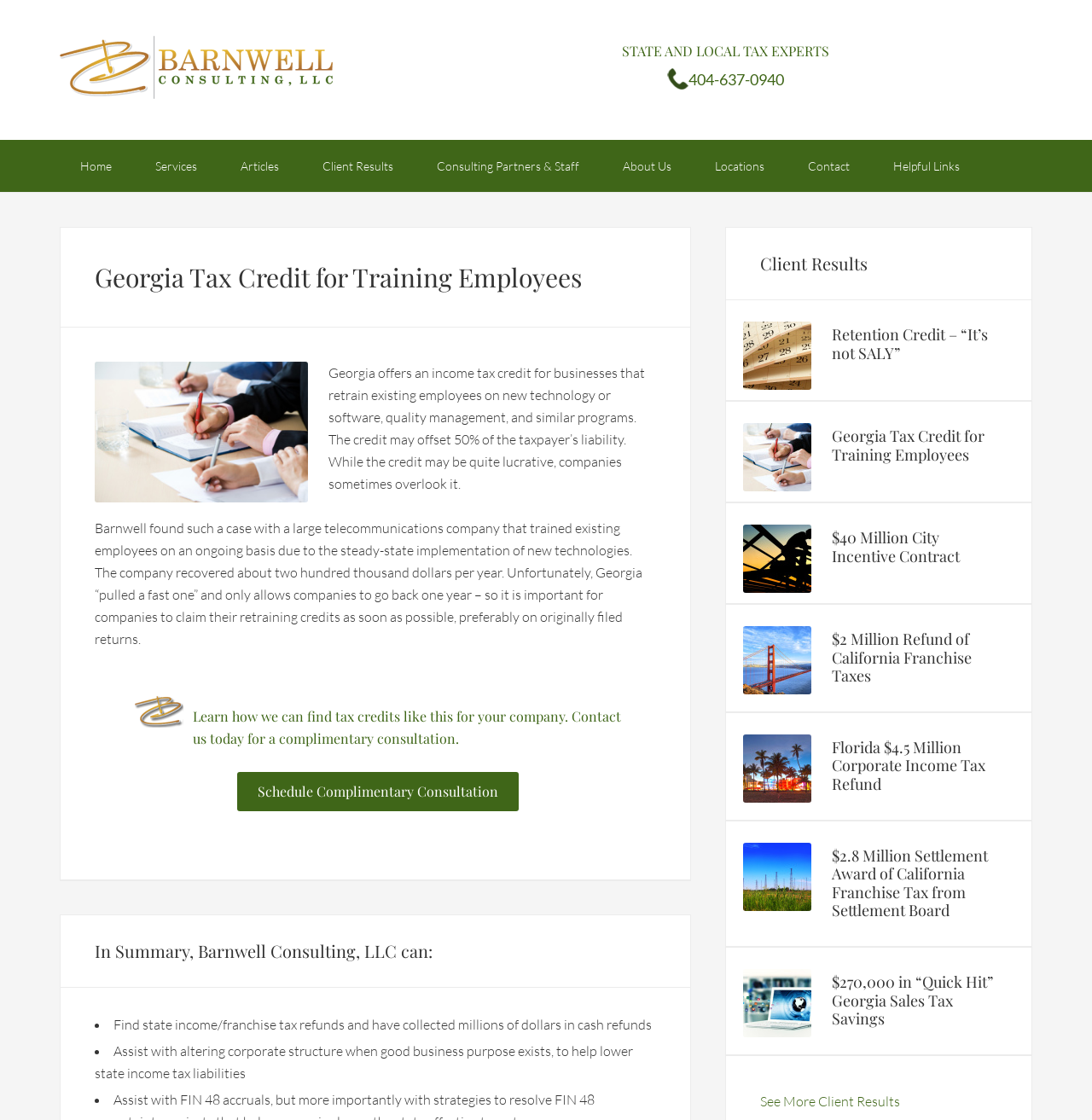Provide your answer in one word or a succinct phrase for the question: 
What is the phone number to contact the company?

404-637-0940